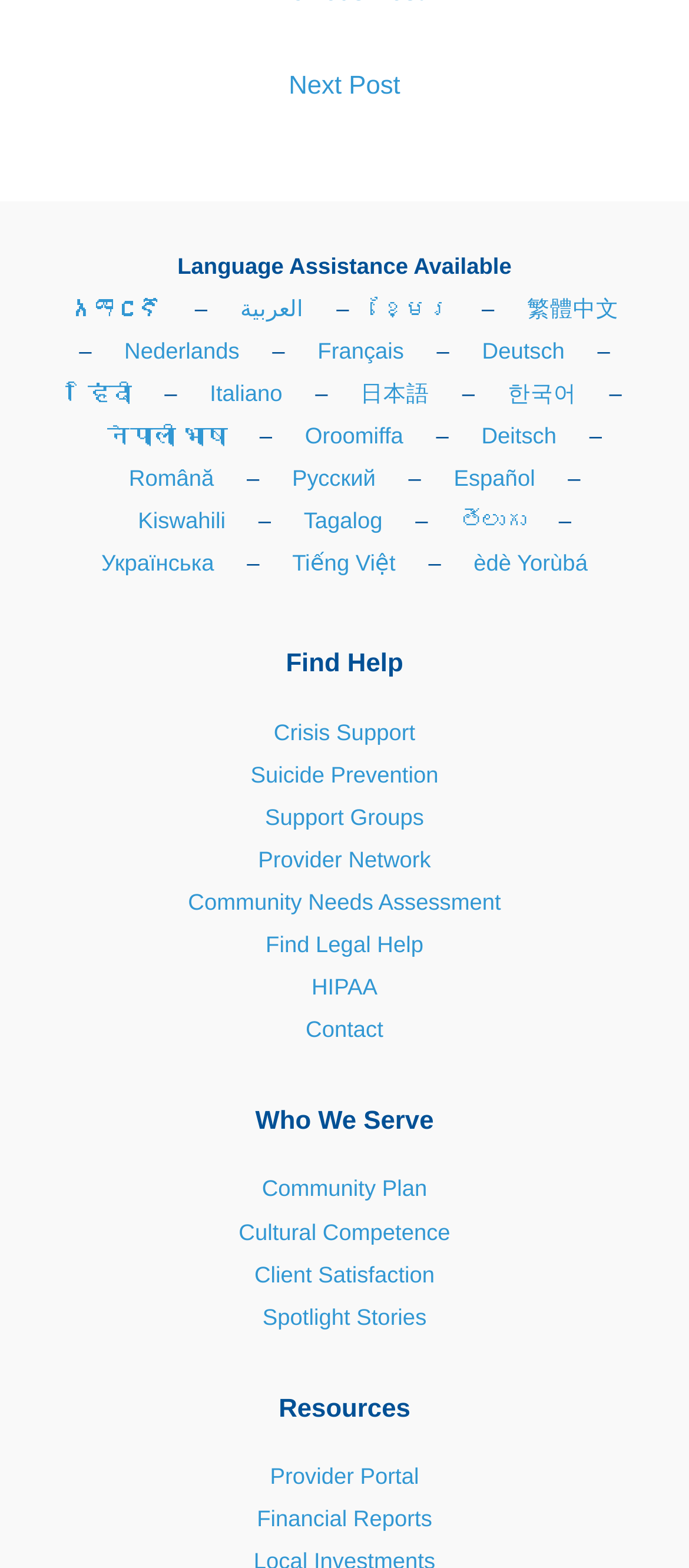Locate the bounding box coordinates of the UI element described by: "नेपाली भाषा". Provide the coordinates as four float numbers between 0 and 1, formatted as [left, top, right, bottom].

[0.117, 0.265, 0.368, 0.292]